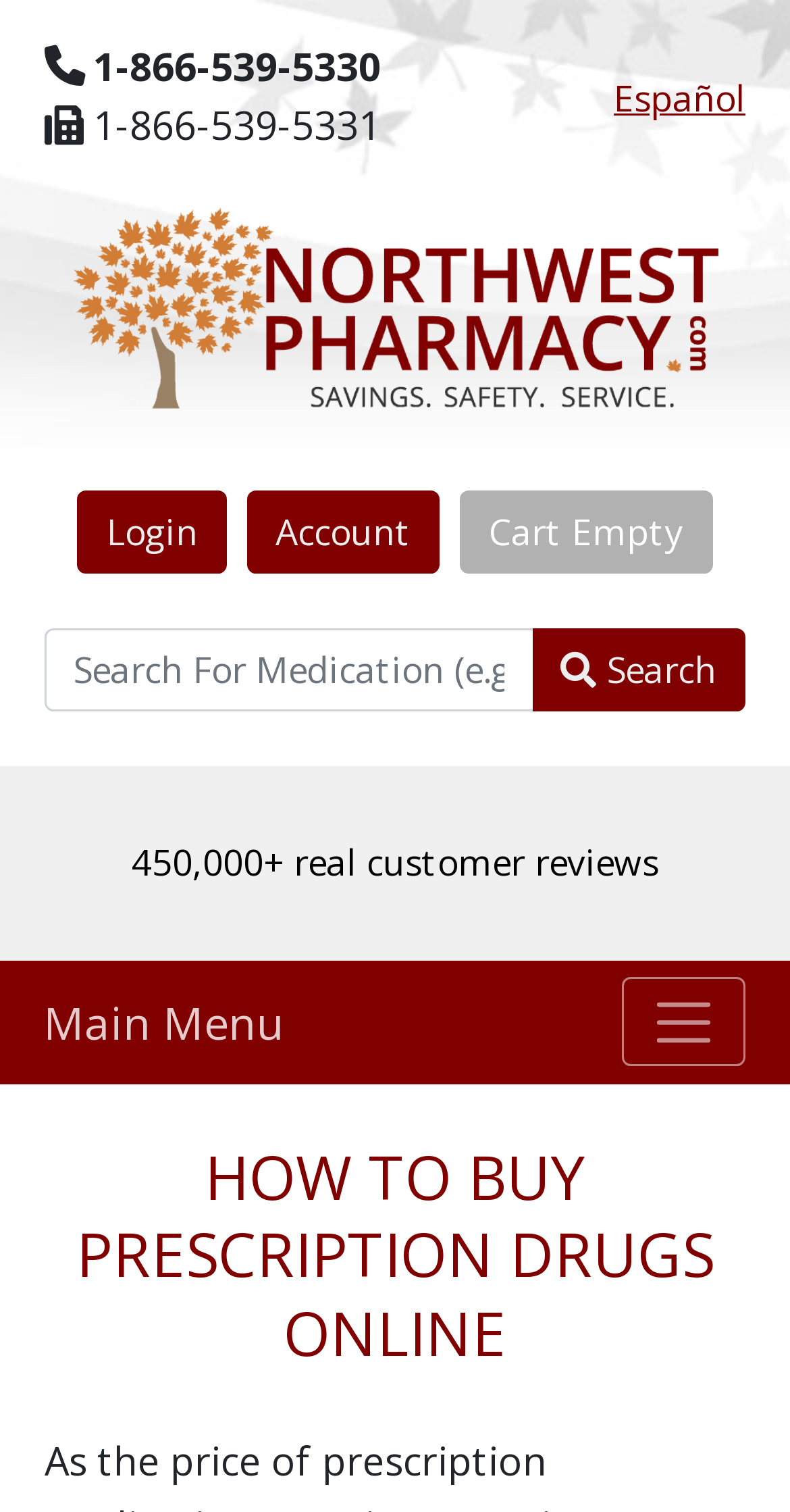What is the phone number for customer support?
Examine the webpage screenshot and provide an in-depth answer to the question.

I found the phone number by looking at the top of the webpage, where I saw two phone numbers listed. The first one is 1-866-539-5330, which I assume is for customer support.